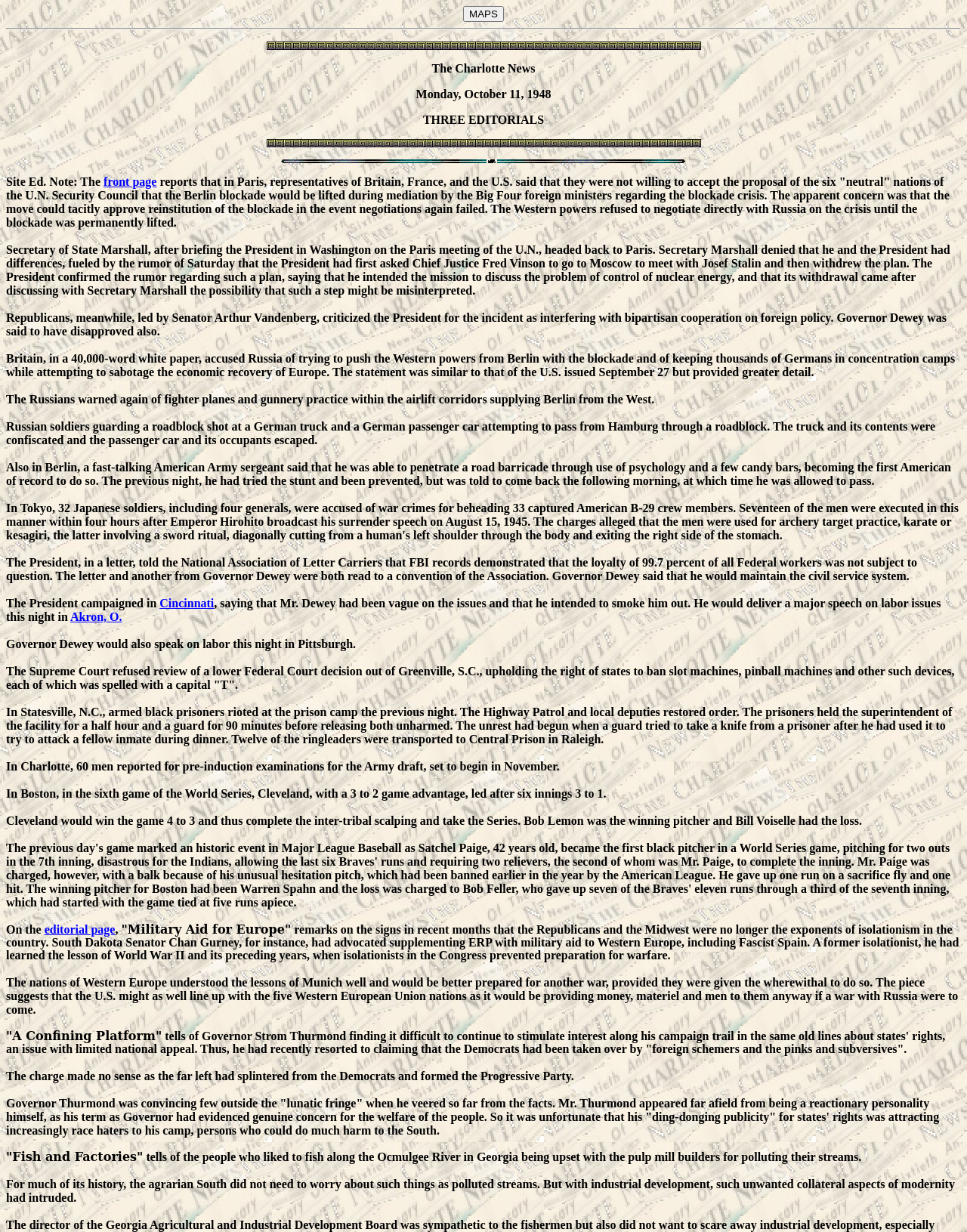Based on the element description Akron, O., identify the bounding box coordinates for the UI element. The coordinates should be in the format (top-left x, top-left y, bottom-right x, bottom-right y) and within the 0 to 1 range.

[0.073, 0.495, 0.126, 0.506]